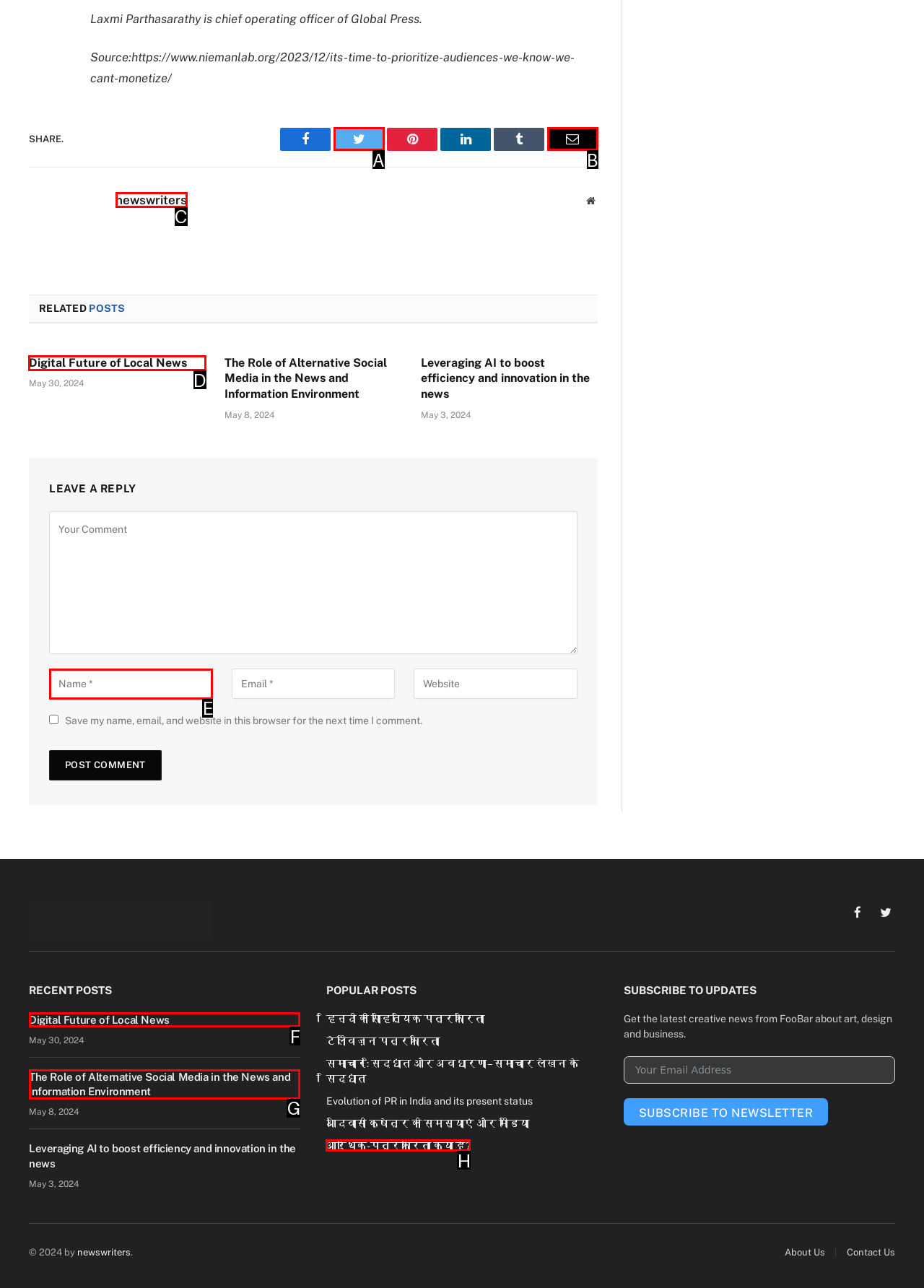Identify which HTML element to click to fulfill the following task: Read related post 'Digital Future of Local News'. Provide your response using the letter of the correct choice.

D